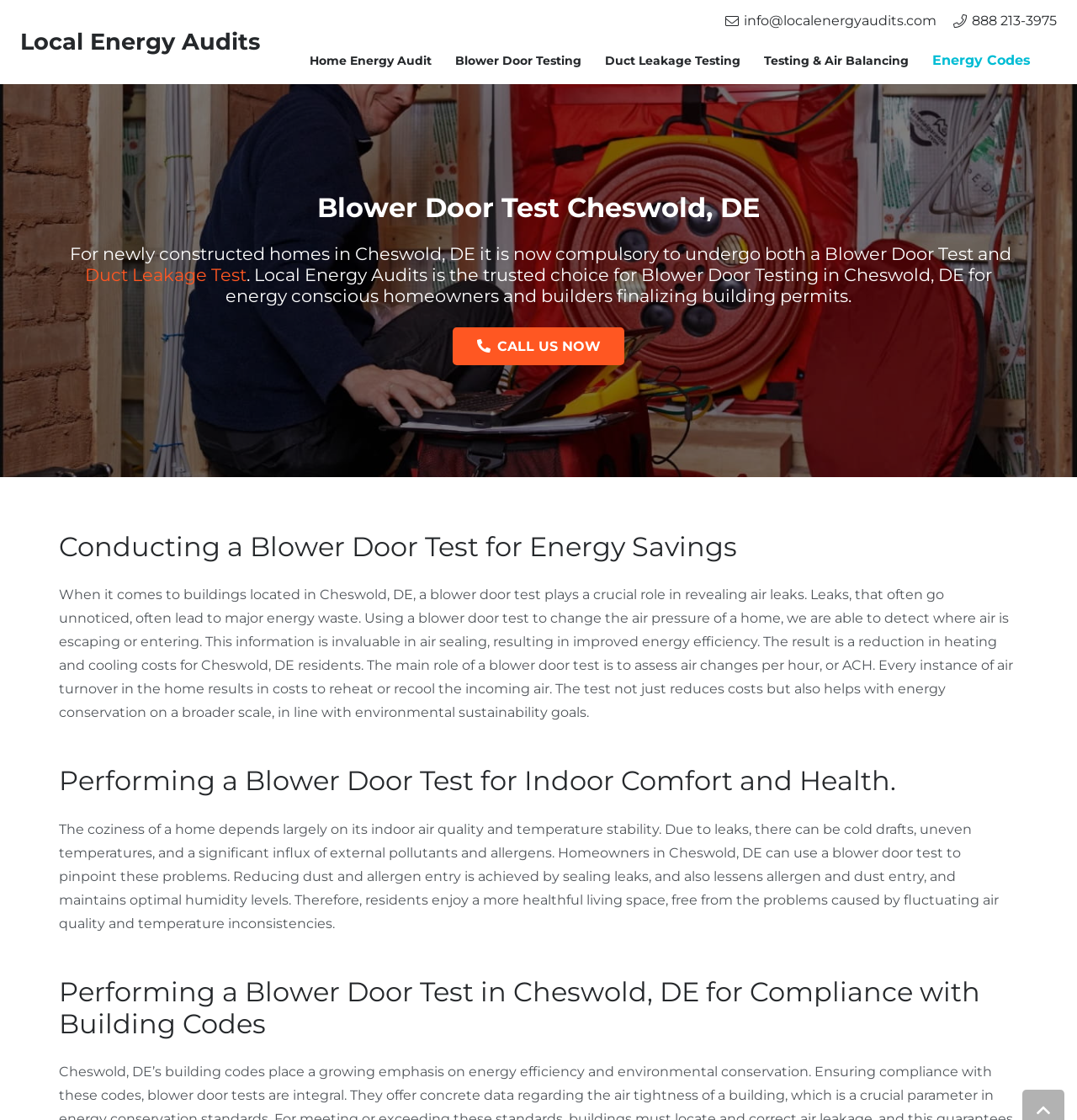Given the element description "888 213-3975", identify the bounding box of the corresponding UI element.

[0.885, 0.011, 0.981, 0.026]